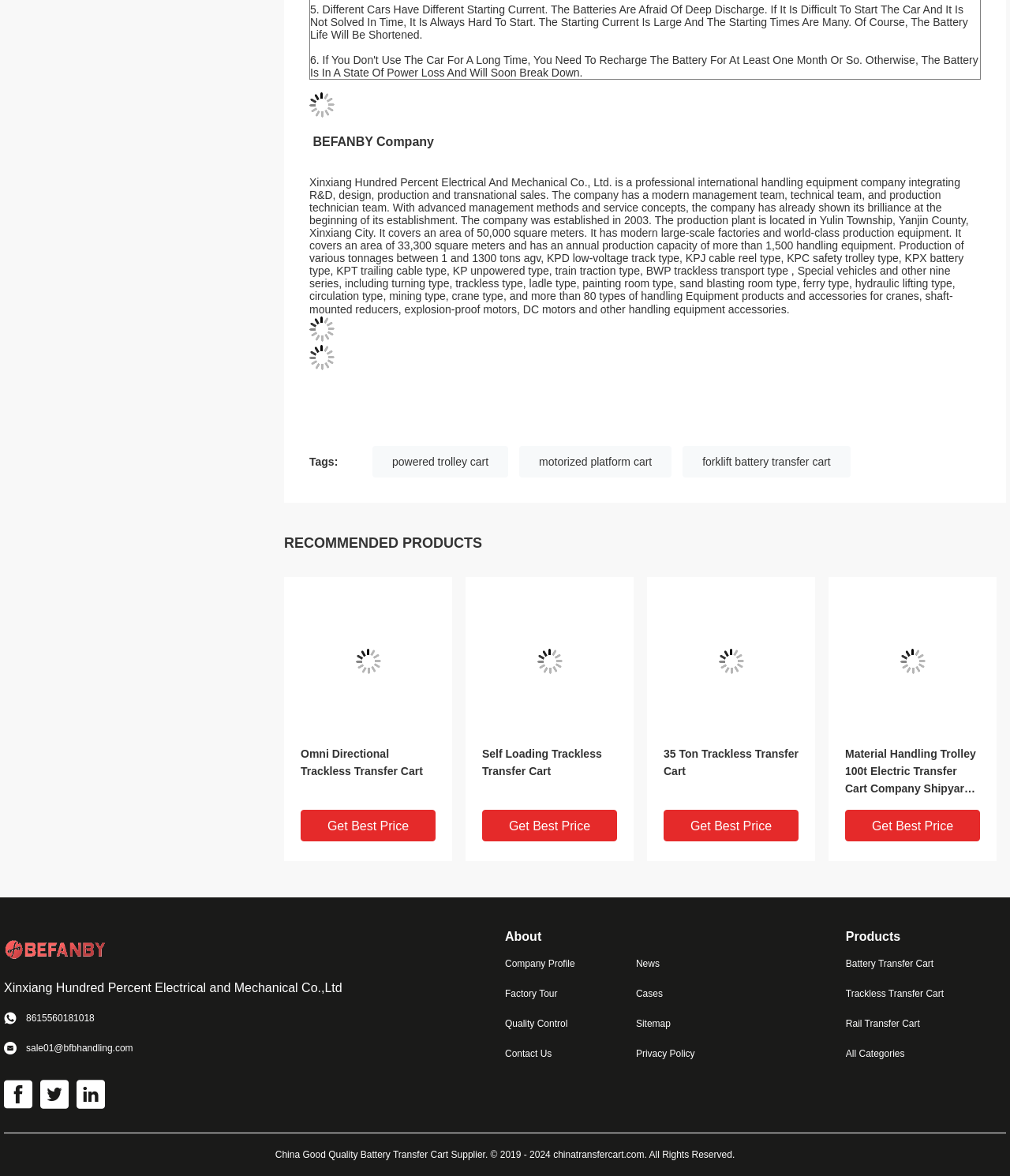Find the bounding box coordinates of the element I should click to carry out the following instruction: "explore the 'Battery Transfer Cart' product category".

[0.837, 0.813, 0.996, 0.826]